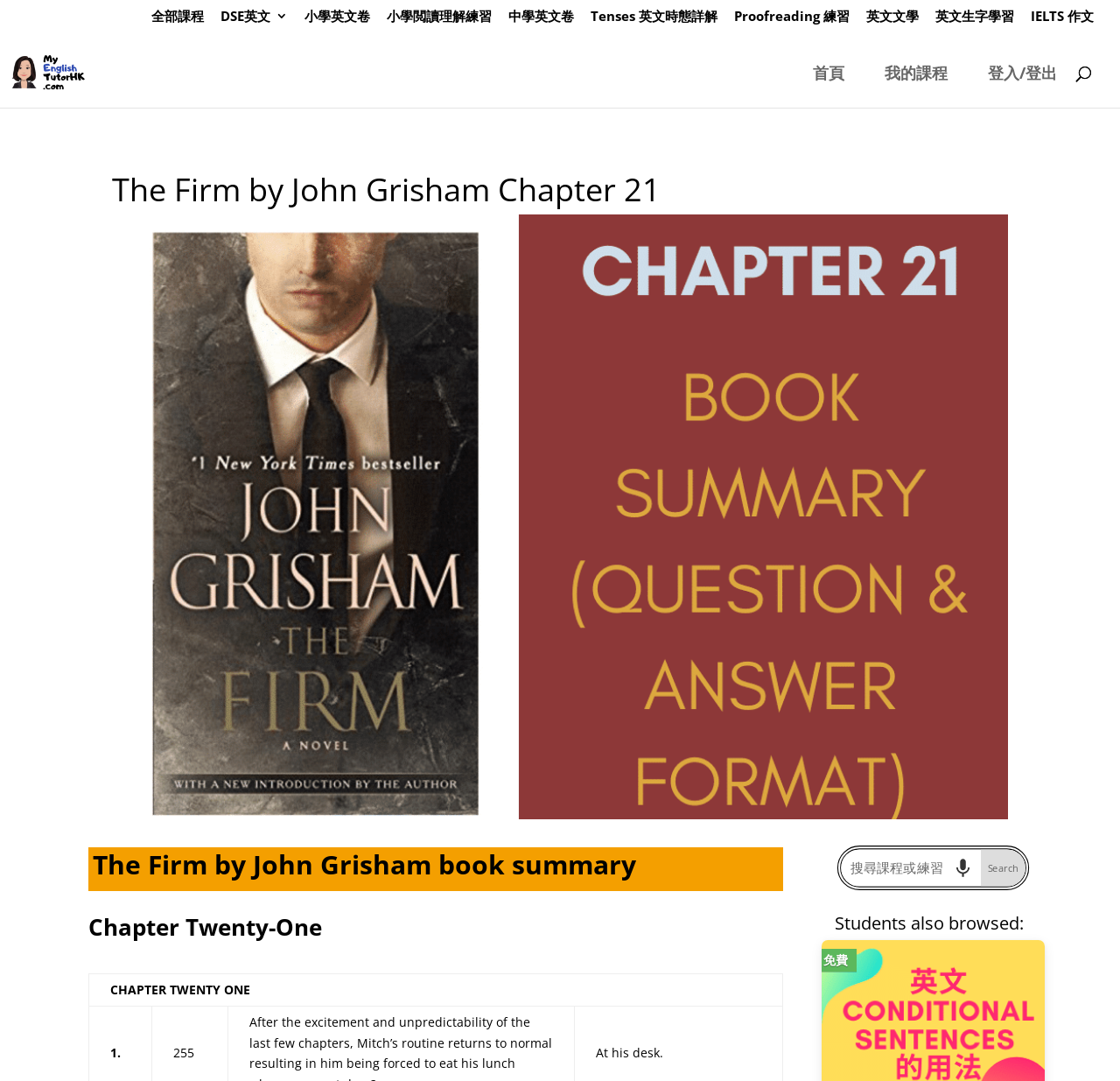Please give the bounding box coordinates of the area that should be clicked to fulfill the following instruction: "Browse all courses". The coordinates should be in the format of four float numbers from 0 to 1, i.e., [left, top, right, bottom].

[0.135, 0.009, 0.182, 0.03]